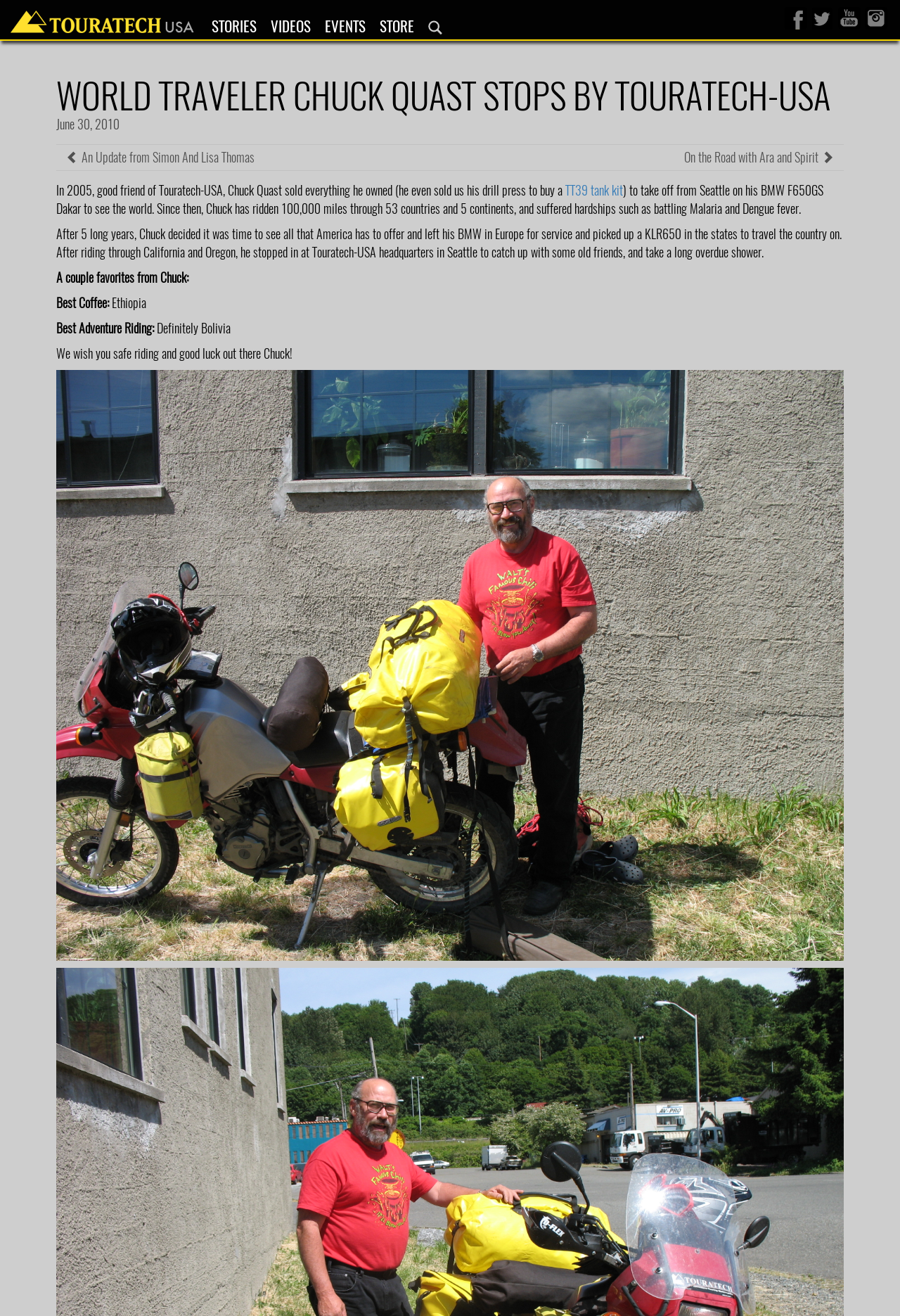Find the bounding box coordinates for the HTML element specified by: "Events".

[0.353, 0.015, 0.414, 0.026]